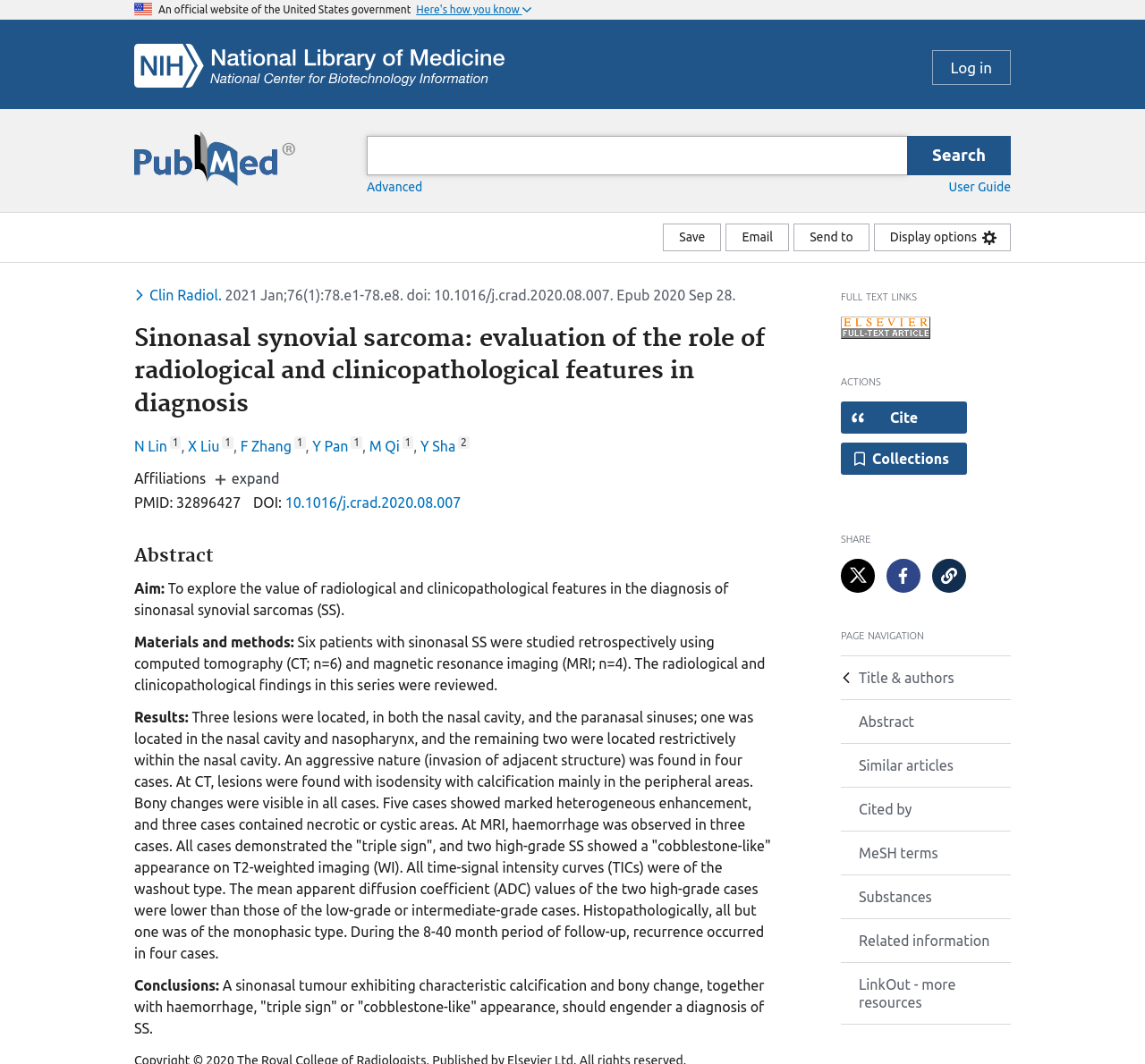Deliver a detailed narrative of the webpage's visual and textual elements.

This webpage is a scientific article from PubMed, a government website. At the top, there is a header section with a U.S. flag icon, an official government website logo, and a search bar. Below the header, there is a navigation section with links to "Log in", "NCBI Logo", and "Pubmed Logo". 

On the left side, there is a sidebar with various options, including "Save", "Email", "Send to", and "Display options". Below the sidebar, there are links to "Full text links", "Actions", and "Share". 

The main content of the webpage is an article titled "Sinonasal synovial sarcoma: evaluation of the role of radiological and clinicopathological features in diagnosis". The article has a list of authors, including N Lin, X Liu, F Zhang, Y Pan, M Qi, and Y Sha, with their affiliations. There is also a section with the article's publication information, including the journal title, volume, and issue, as well as the DOI and publication date. 

The article's content is divided into sections, including "Title & authors", "Abstract", "Similar articles", "Cited by", "MeSH terms", "Substances", "Related information", and "LinkOut - more resources". Each section has a link to navigate to that specific part of the article.